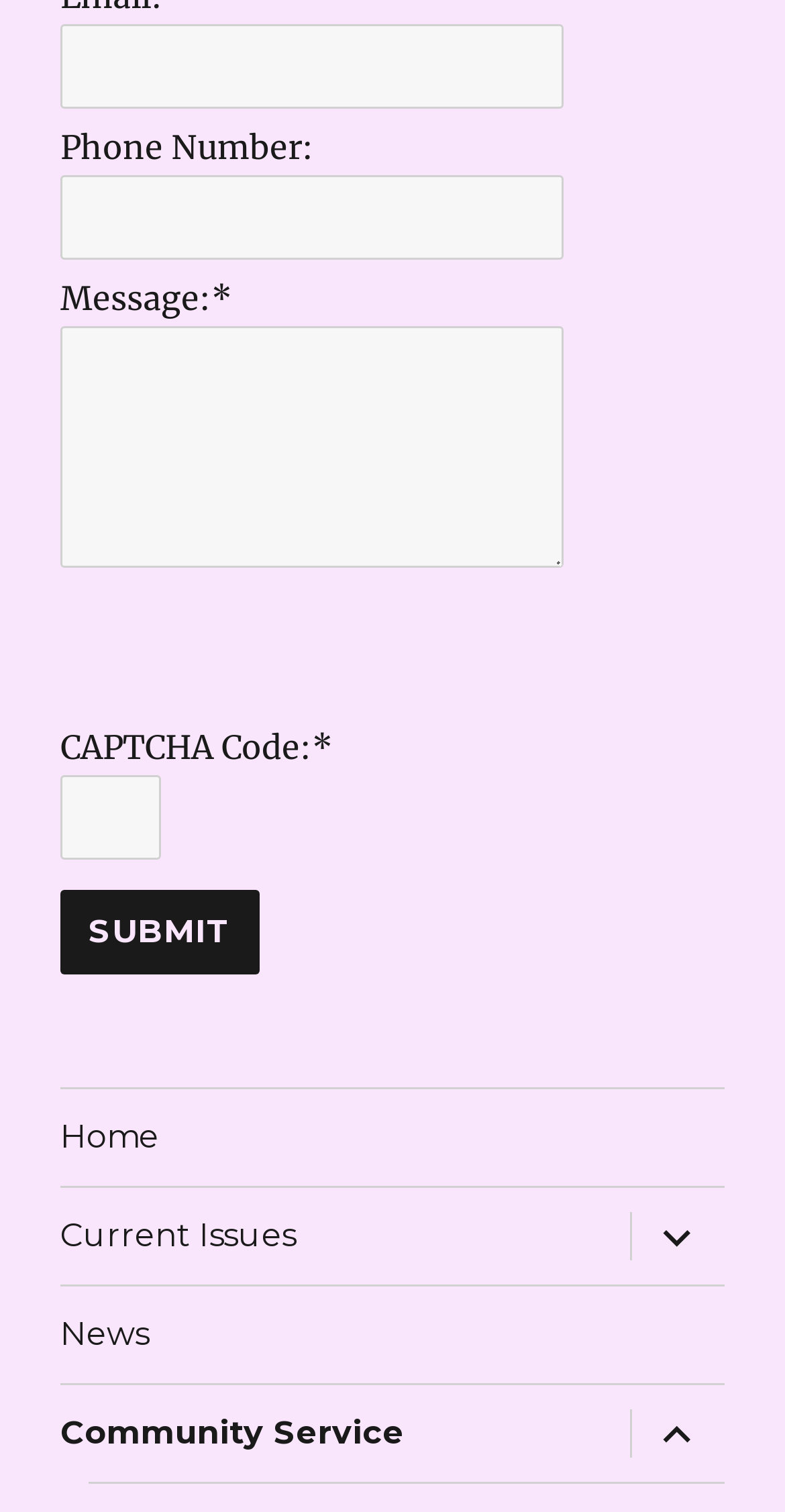Identify the bounding box coordinates of the part that should be clicked to carry out this instruction: "Read about treatment of panic and anxiety disorders with SSRIs and SNRIs".

None